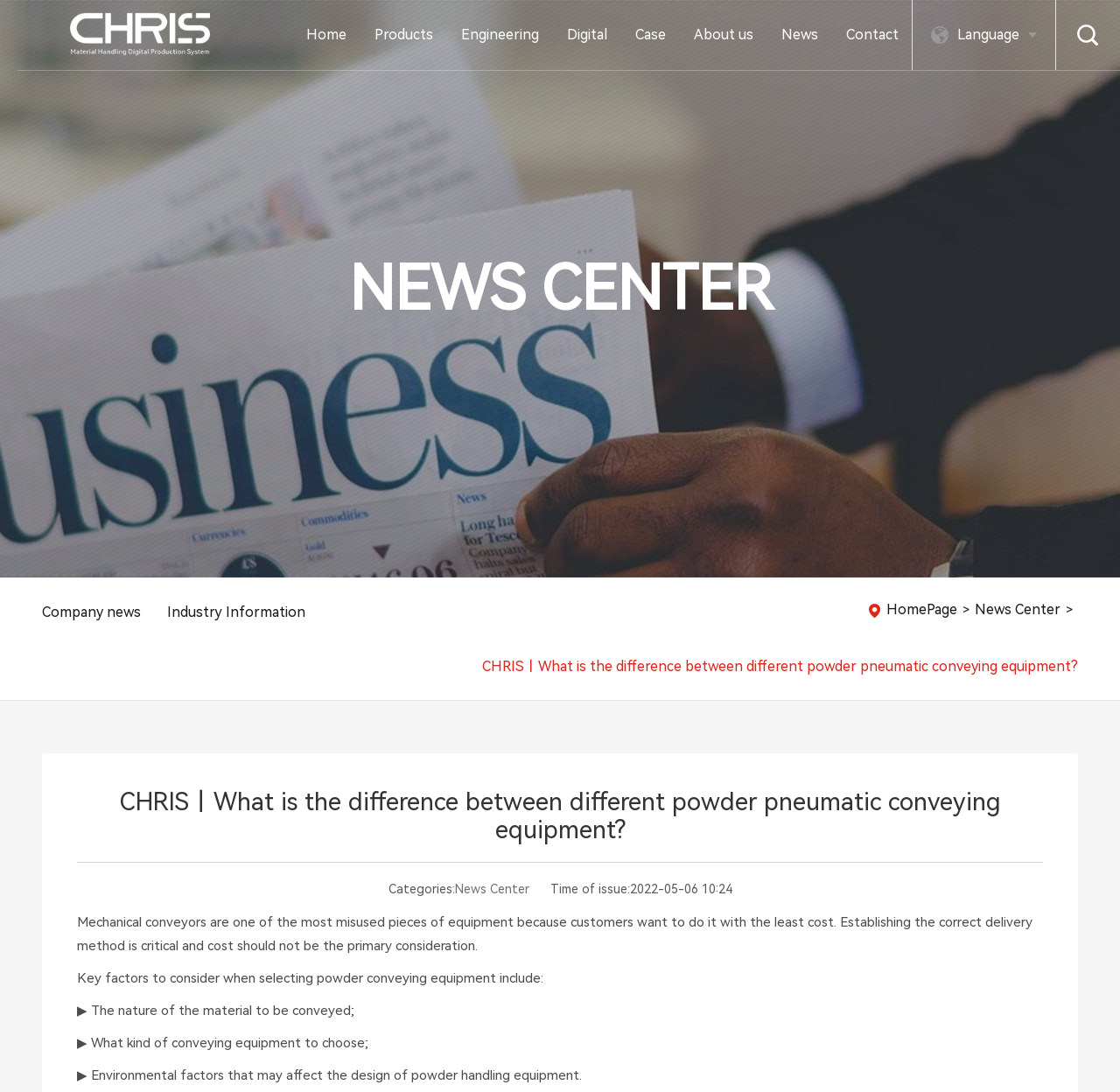What is the date of issue?
From the details in the image, provide a complete and detailed answer to the question.

I found the date of issue by looking at the text below the heading, where it says 'Time of issue: 2022-05-06 10:24'.